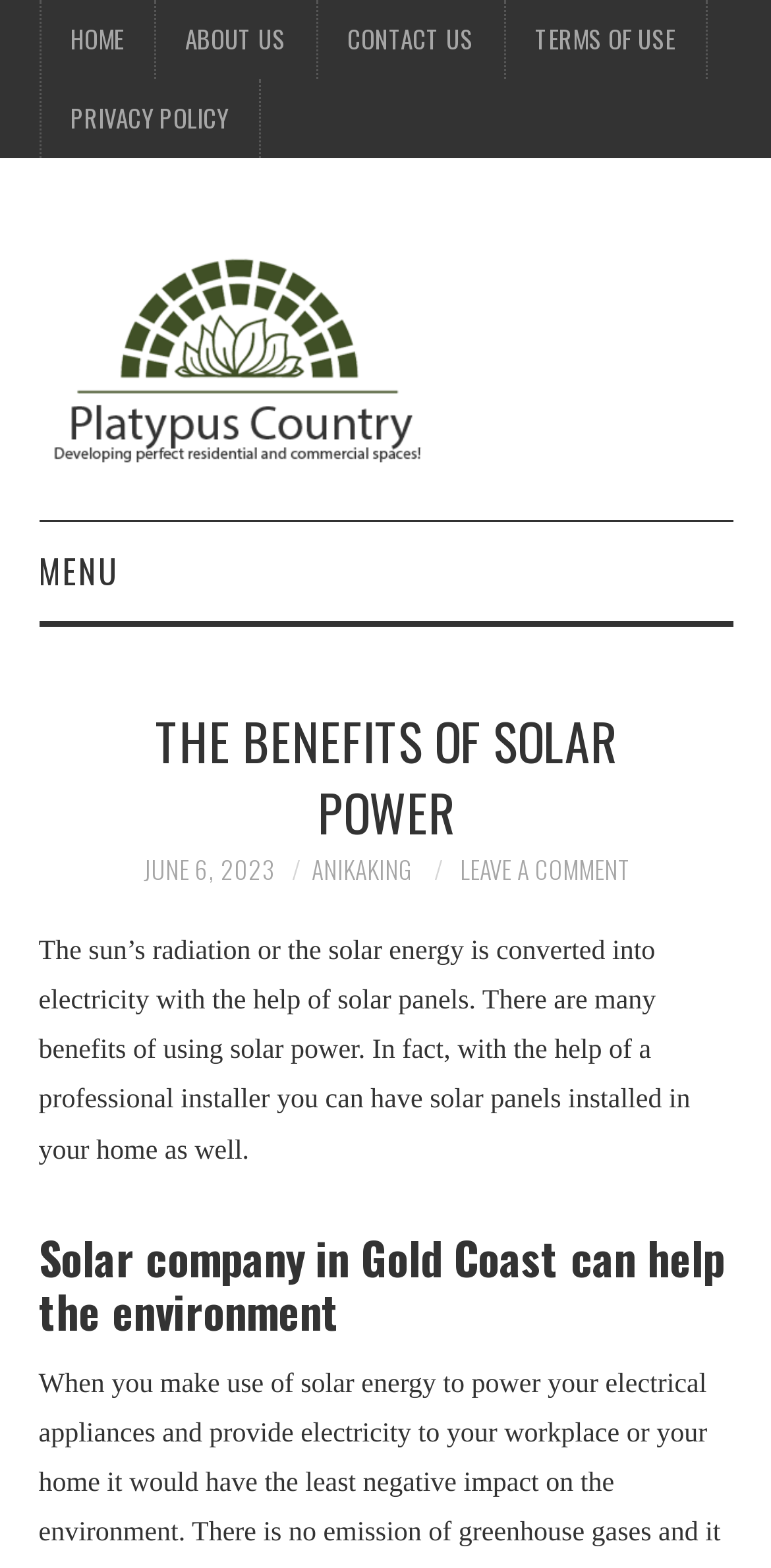Locate the bounding box coordinates of the clickable element to fulfill the following instruction: "read about the benefits of solar power". Provide the coordinates as four float numbers between 0 and 1 in the format [left, top, right, bottom].

[0.153, 0.45, 0.847, 0.541]